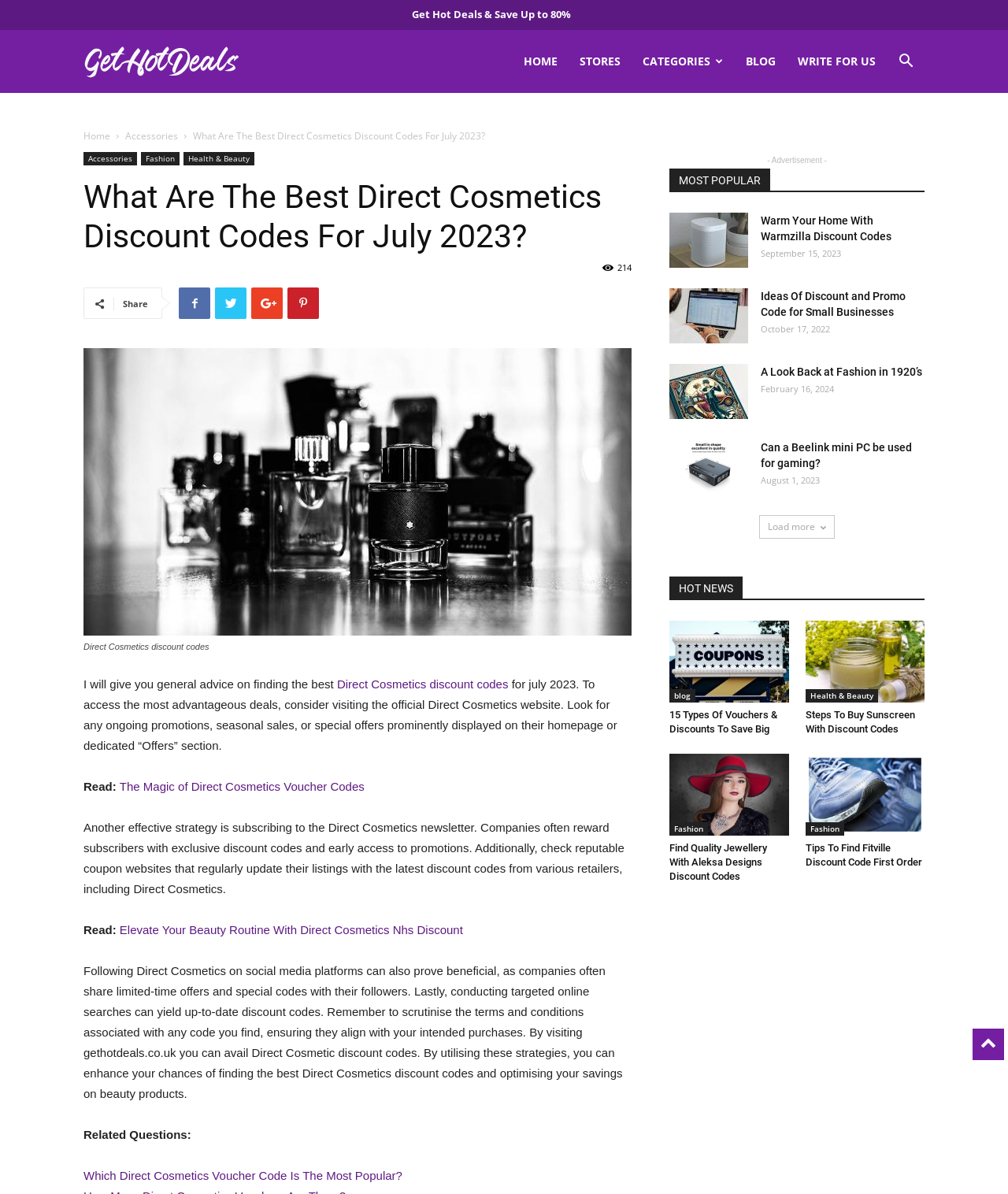What is the recommended way to find Direct Cosmetics discount codes?
Refer to the screenshot and answer in one word or phrase.

Visiting the official website